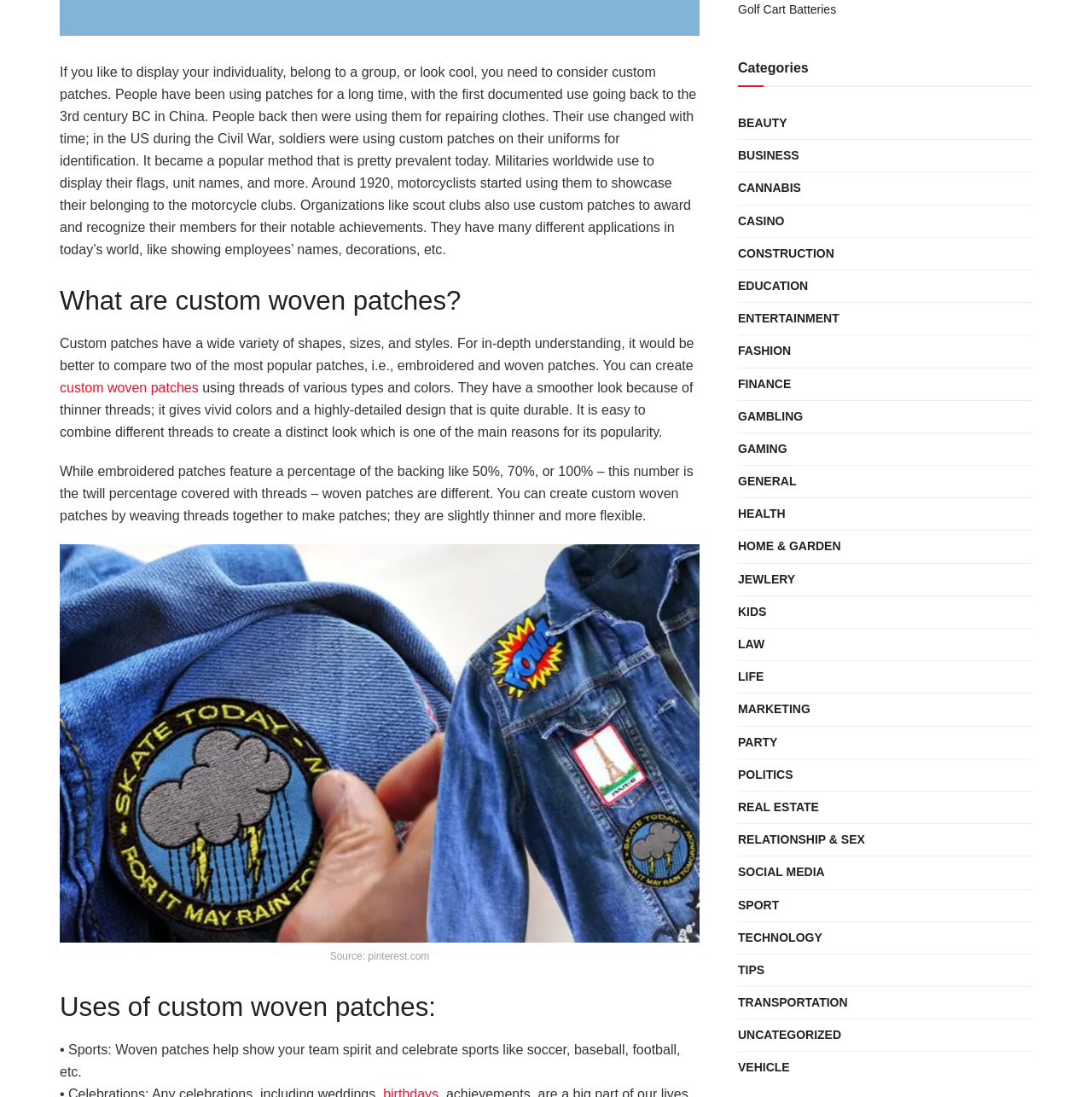Using the element description: "Home & Garden", determine the bounding box coordinates. The coordinates should be in the format [left, top, right, bottom], with values between 0 and 1.

[0.676, 0.489, 0.77, 0.508]